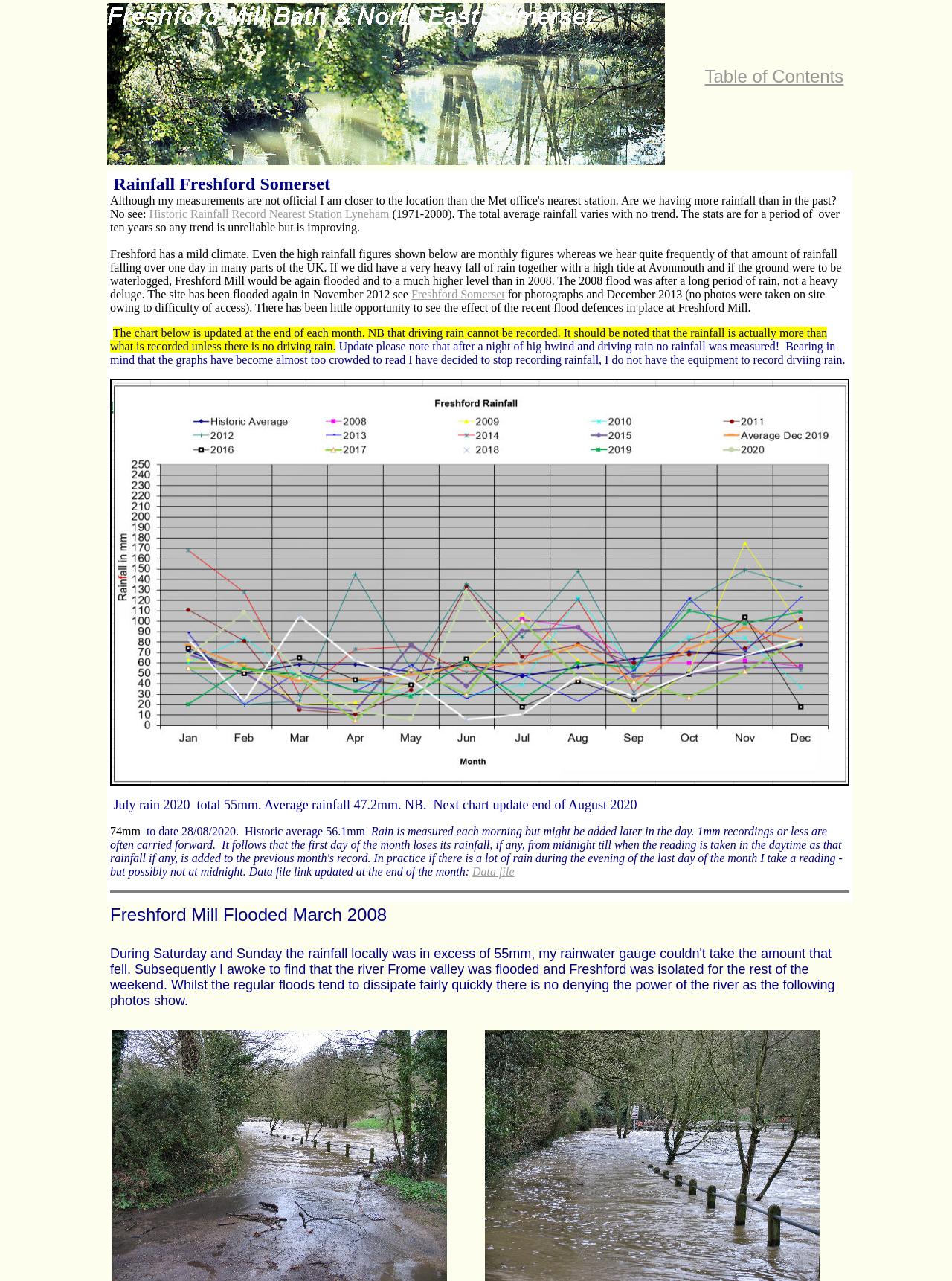Determine the bounding box of the UI component based on this description: "Freshford Somerset". The bounding box coordinates should be four float values between 0 and 1, i.e., [left, top, right, bottom].

[0.432, 0.225, 0.53, 0.235]